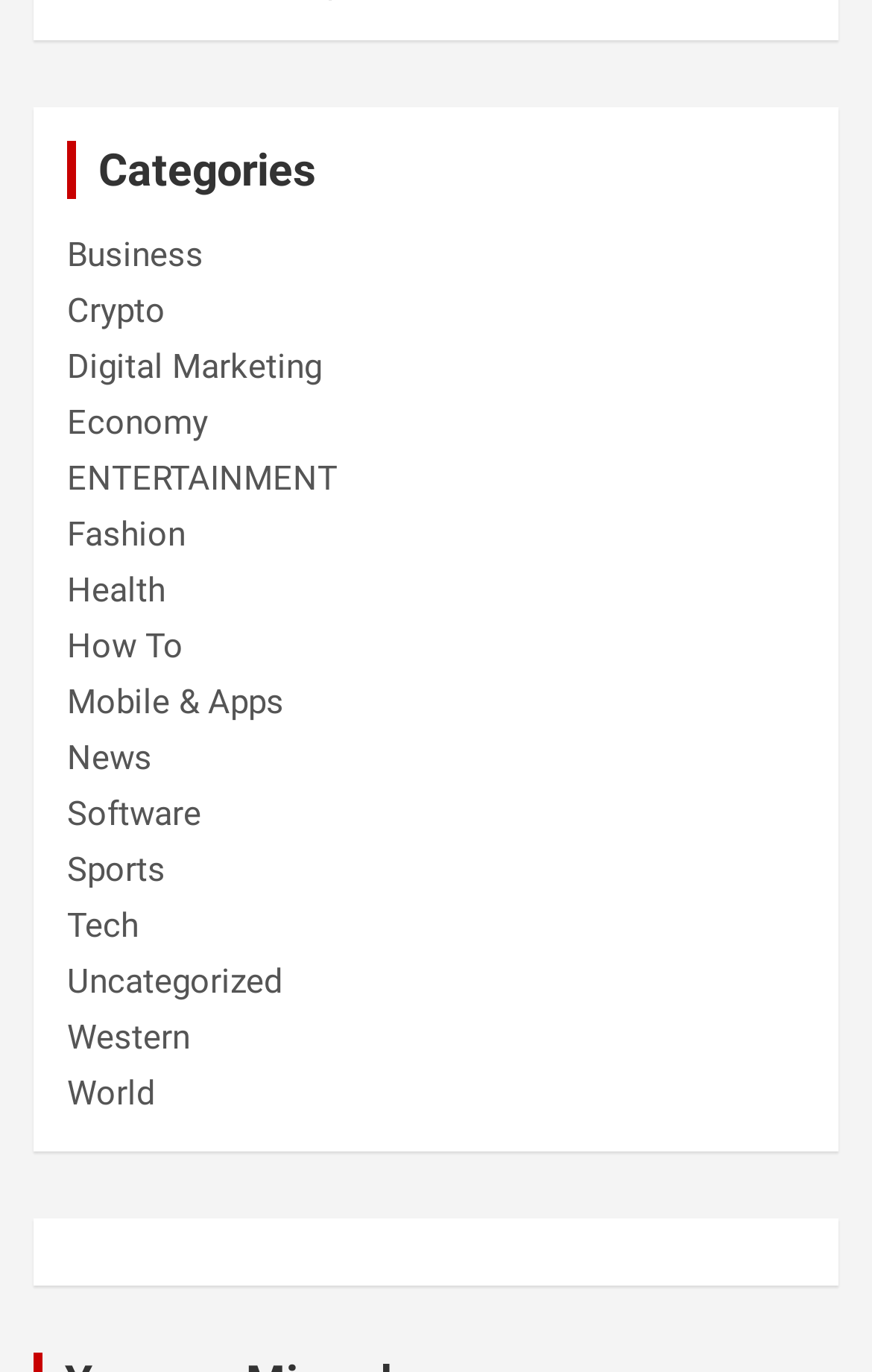Kindly provide the bounding box coordinates of the section you need to click on to fulfill the given instruction: "Browse Health topics".

[0.077, 0.416, 0.19, 0.445]